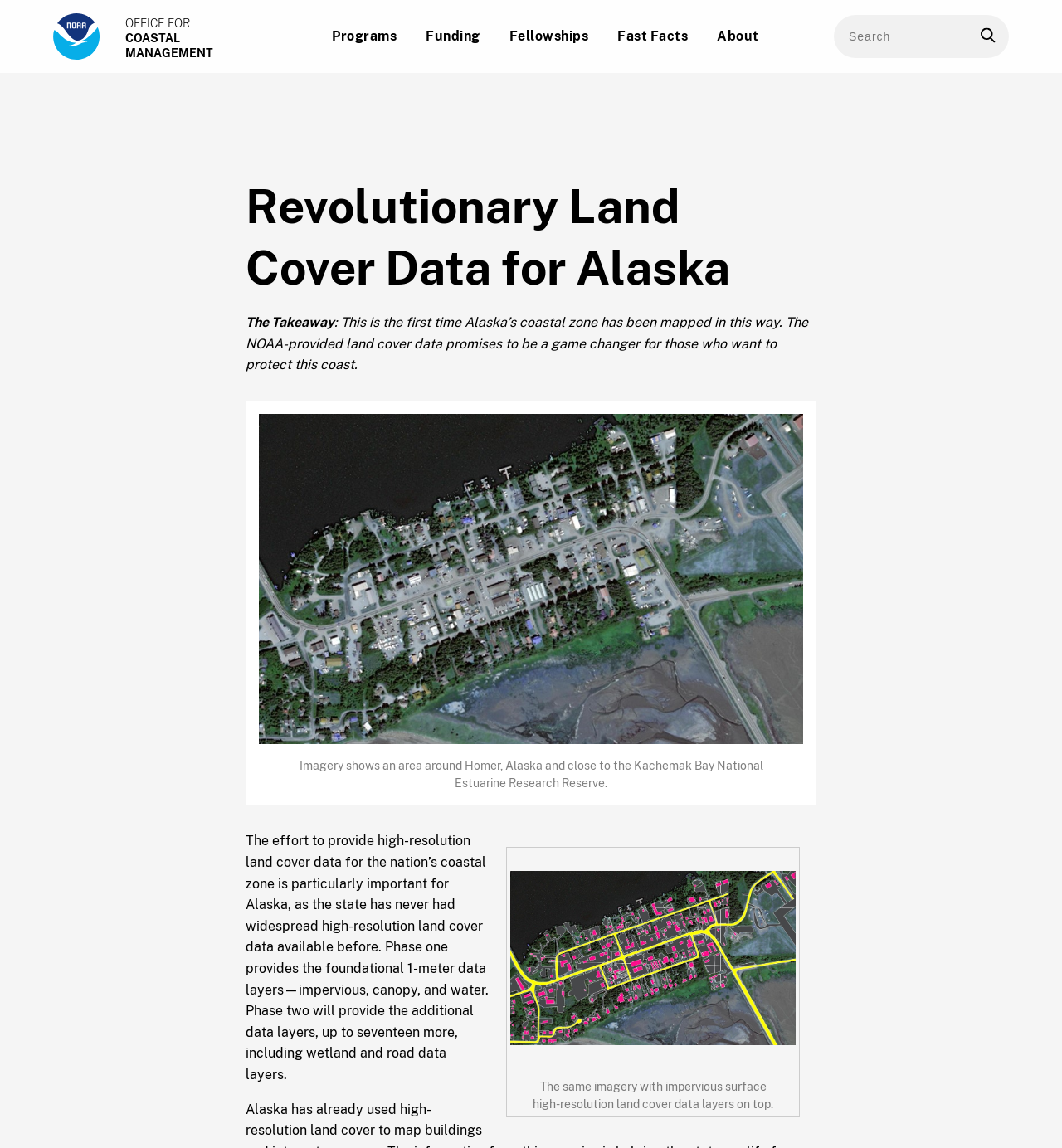Please find the main title text of this webpage.

Revolutionary Land Cover Data for Alaska